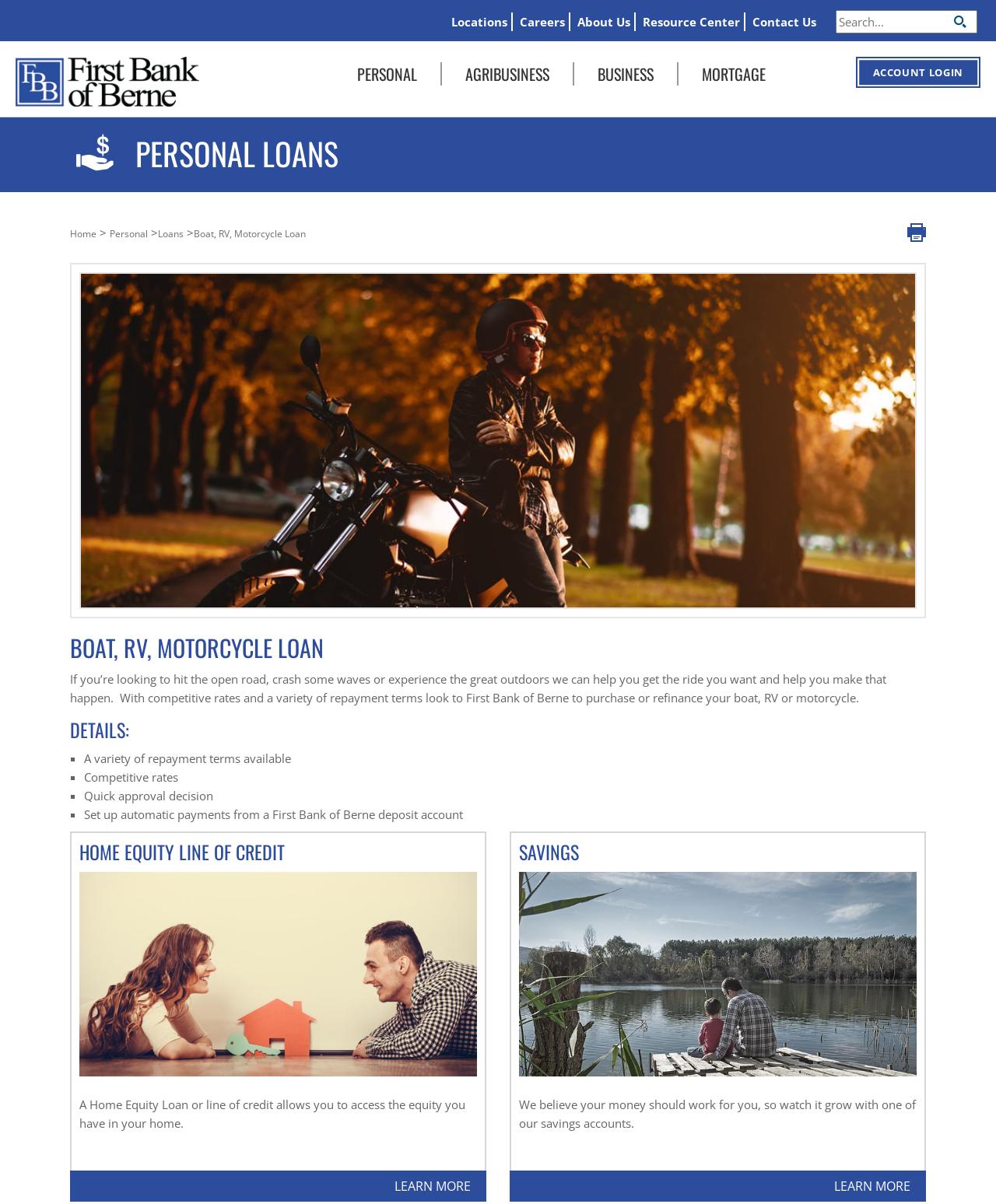Highlight the bounding box coordinates of the element you need to click to perform the following instruction: "Learn more about Home Equity Line of Credit."

[0.38, 0.973, 0.488, 0.997]